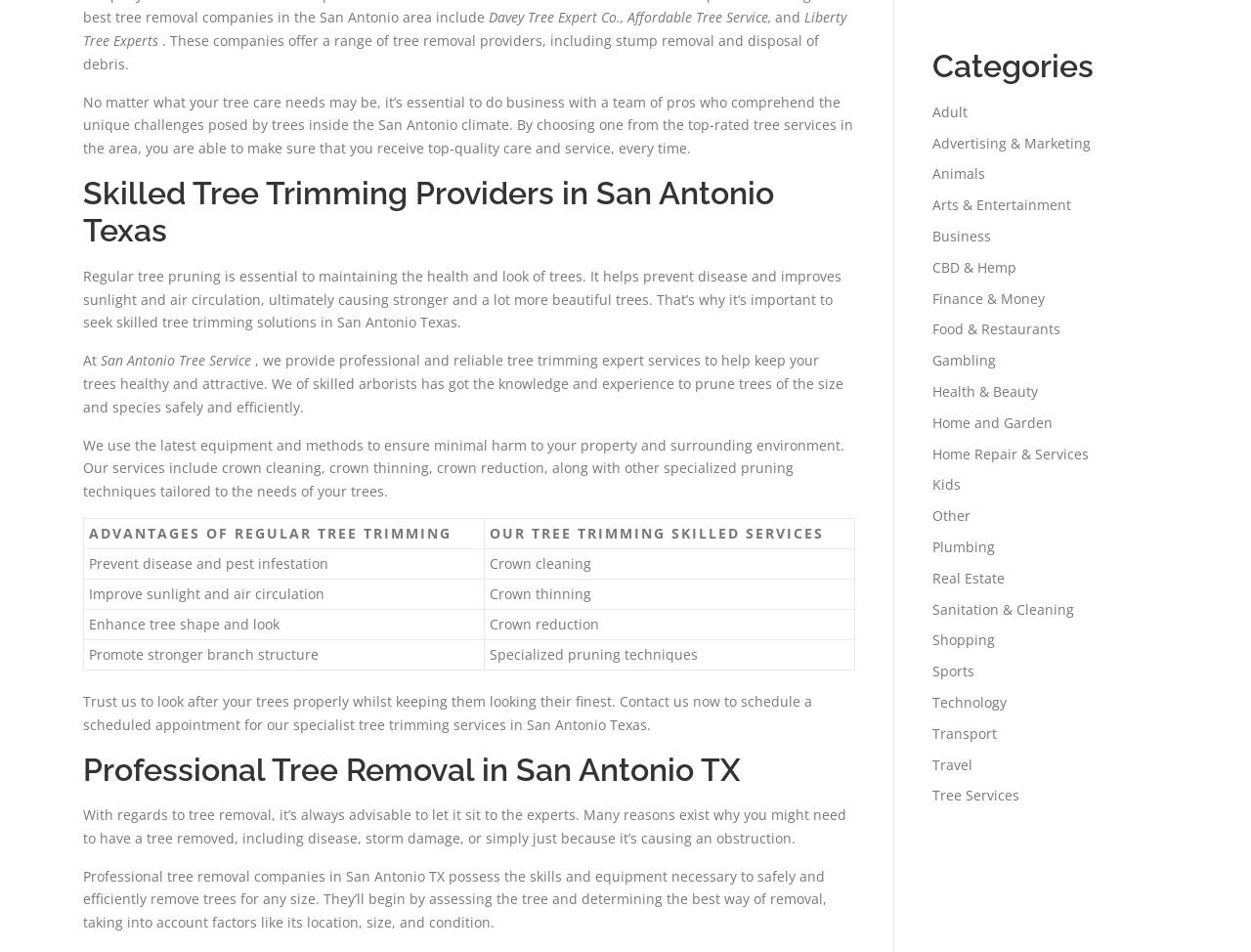Examine the image and give a thorough answer to the following question:
What is the purpose of regular tree pruning?

The purpose of regular tree pruning is mentioned in the table element, which lists the advantages of regular tree trimming. One of the advantages is to prevent disease and pest infestation, which is essential for maintaining the health and look of trees.